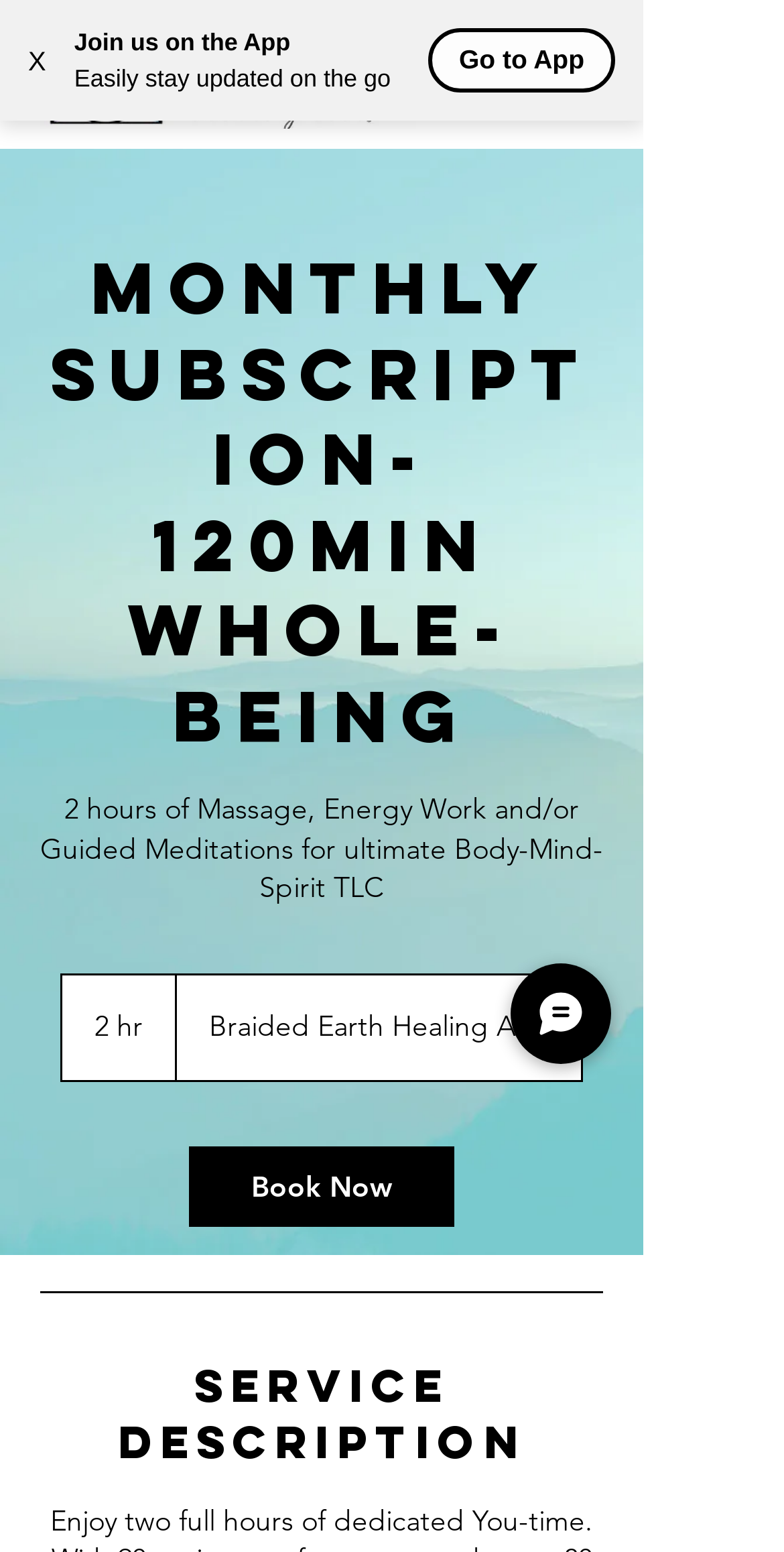Please provide a comprehensive answer to the question based on the screenshot: Is there a navigation menu?

I found the answer by looking at the button element with the text 'Open navigation menu' located at [0.662, 0.005, 0.79, 0.07]. This button suggests that there is a navigation menu that can be opened.